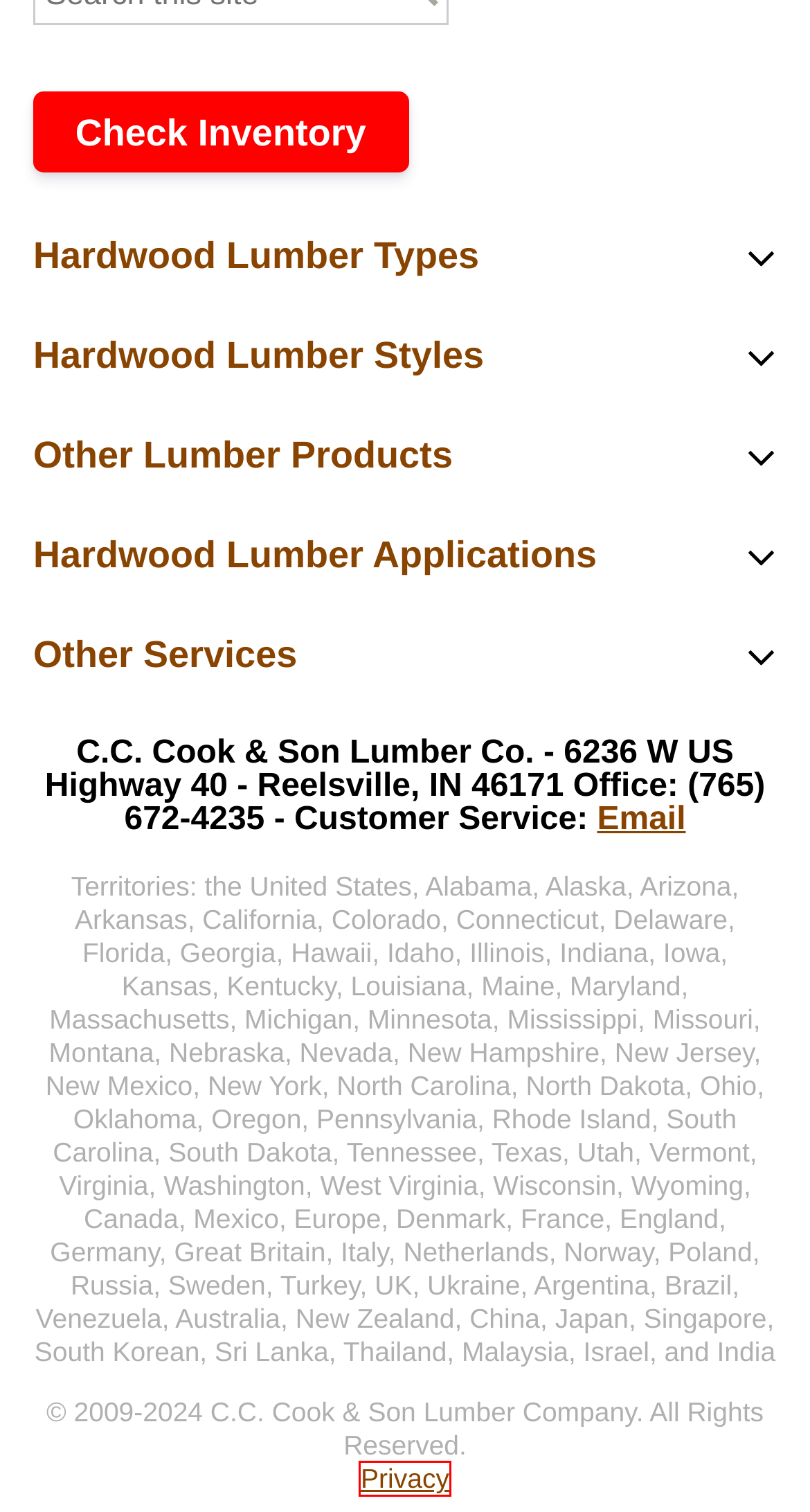You have been given a screenshot of a webpage, where a red bounding box surrounds a UI element. Identify the best matching webpage description for the page that loads after the element in the bounding box is clicked. Options include:
A. International Wood Packaging and Wood Distribution
B. Live Sawn / Live Edge Boule Lumber • Cook Lumber
C. Purchase American Beech Wood from Cook's Lumber Yard
D. Purchase Coffeenut Lumber from Cook's Lumber Yard
E. Privacy Policy • Cook Lumber
F. Cook Lumber Company - Timber Procurement, Forest Management
G. Hardwood Lumber Styles • Cook Lumber
H. Wood Blocking for Shipping - Wood Blocks for International Shipments

E